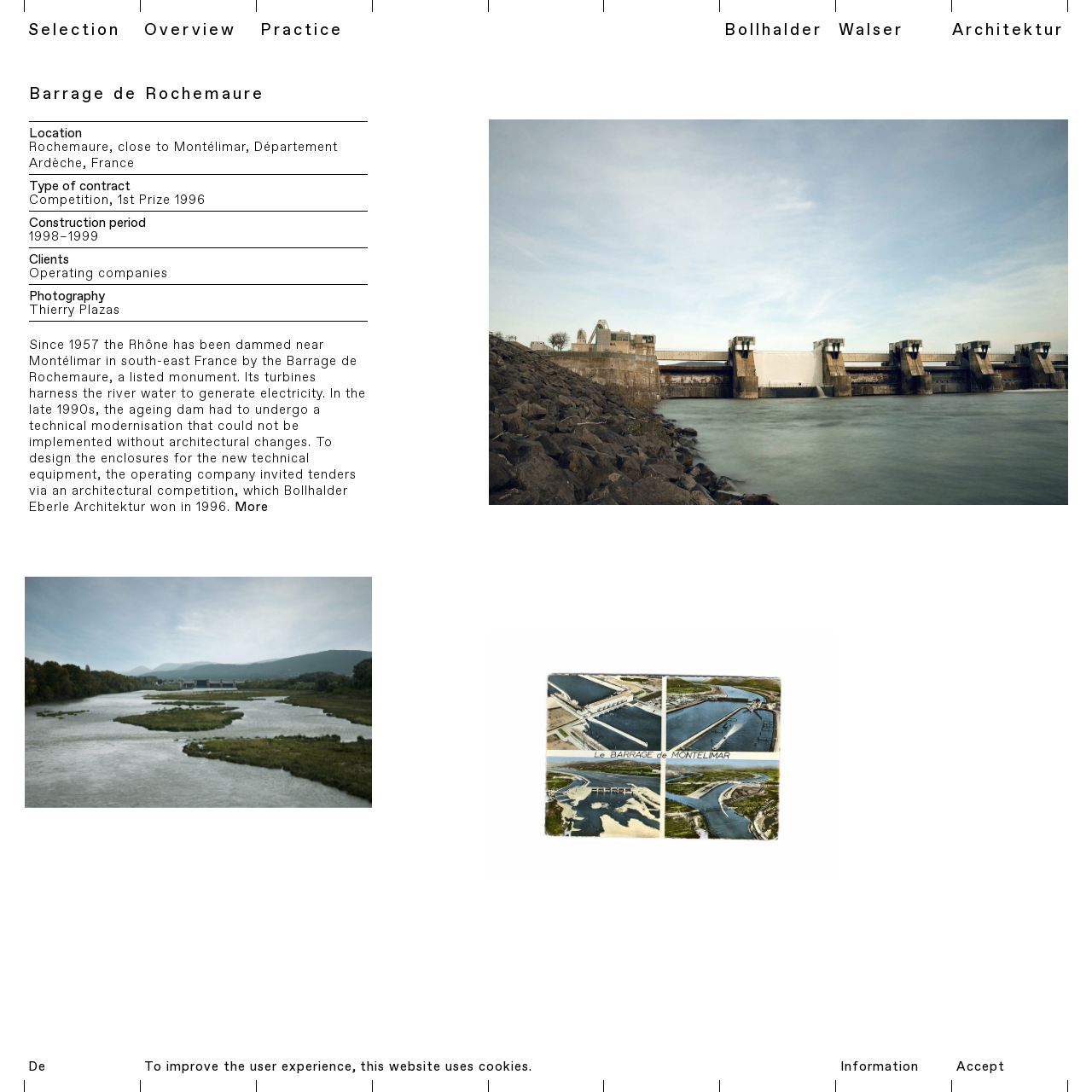Extract the bounding box of the UI element described as: "Snow Sports".

None